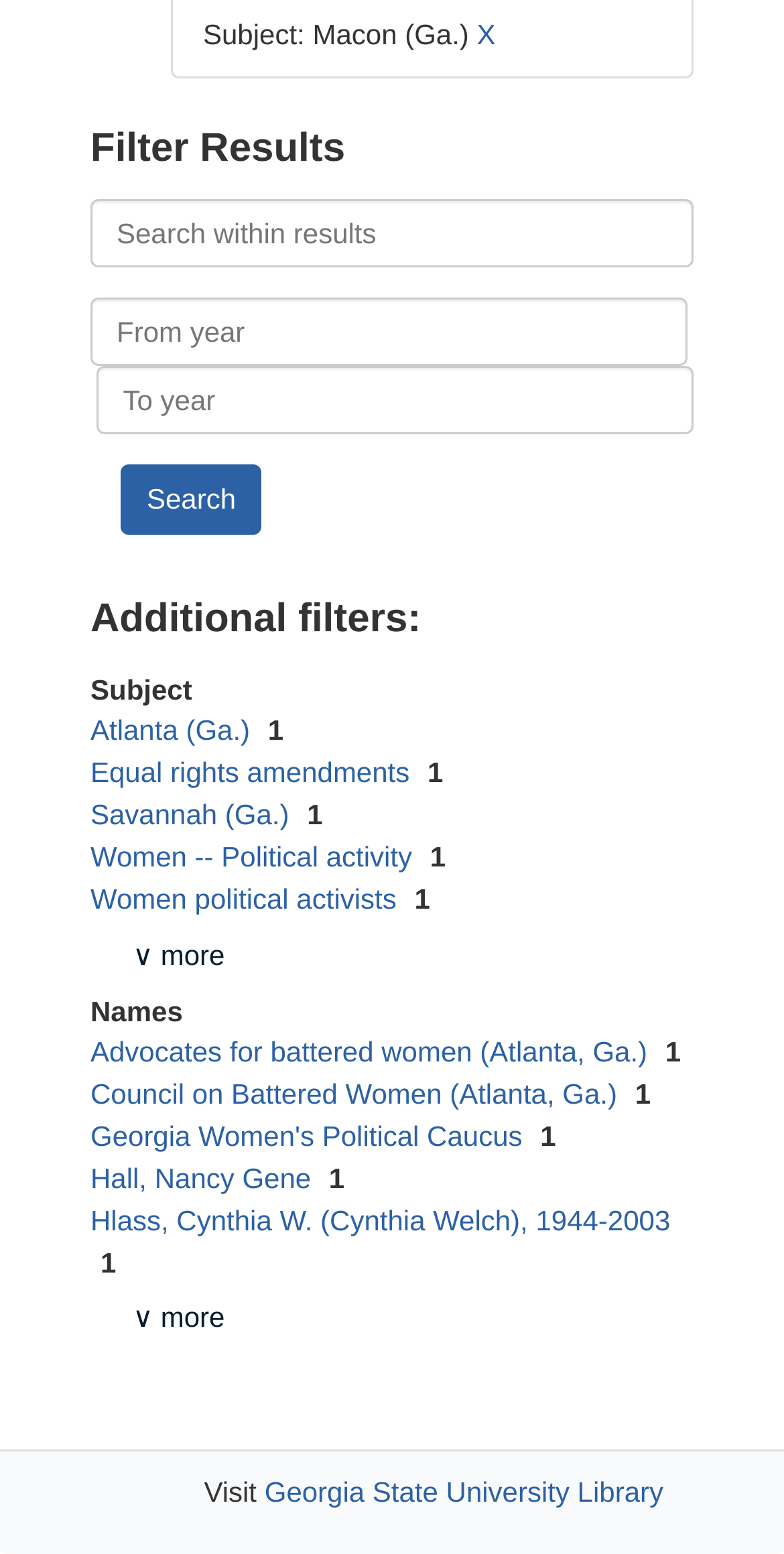Determine the bounding box coordinates of the UI element described below. Use the format (top-left x, top-left y, bottom-right x, bottom-right y) with floating point numbers between 0 and 1: Savannah (Ga.)

[0.115, 0.514, 0.379, 0.534]